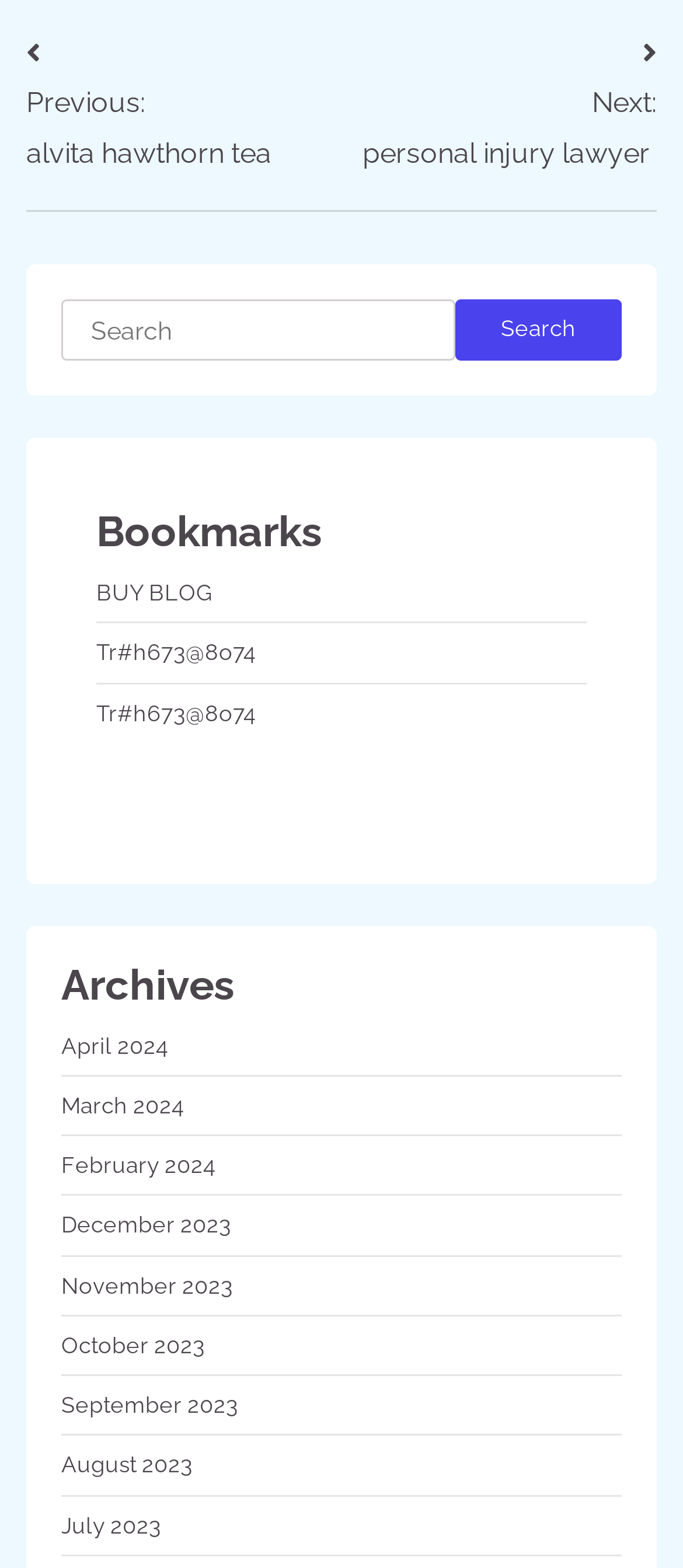Extract the bounding box coordinates of the UI element described by: "March 2024". The coordinates should include four float numbers ranging from 0 to 1, e.g., [left, top, right, bottom].

[0.09, 0.697, 0.269, 0.713]